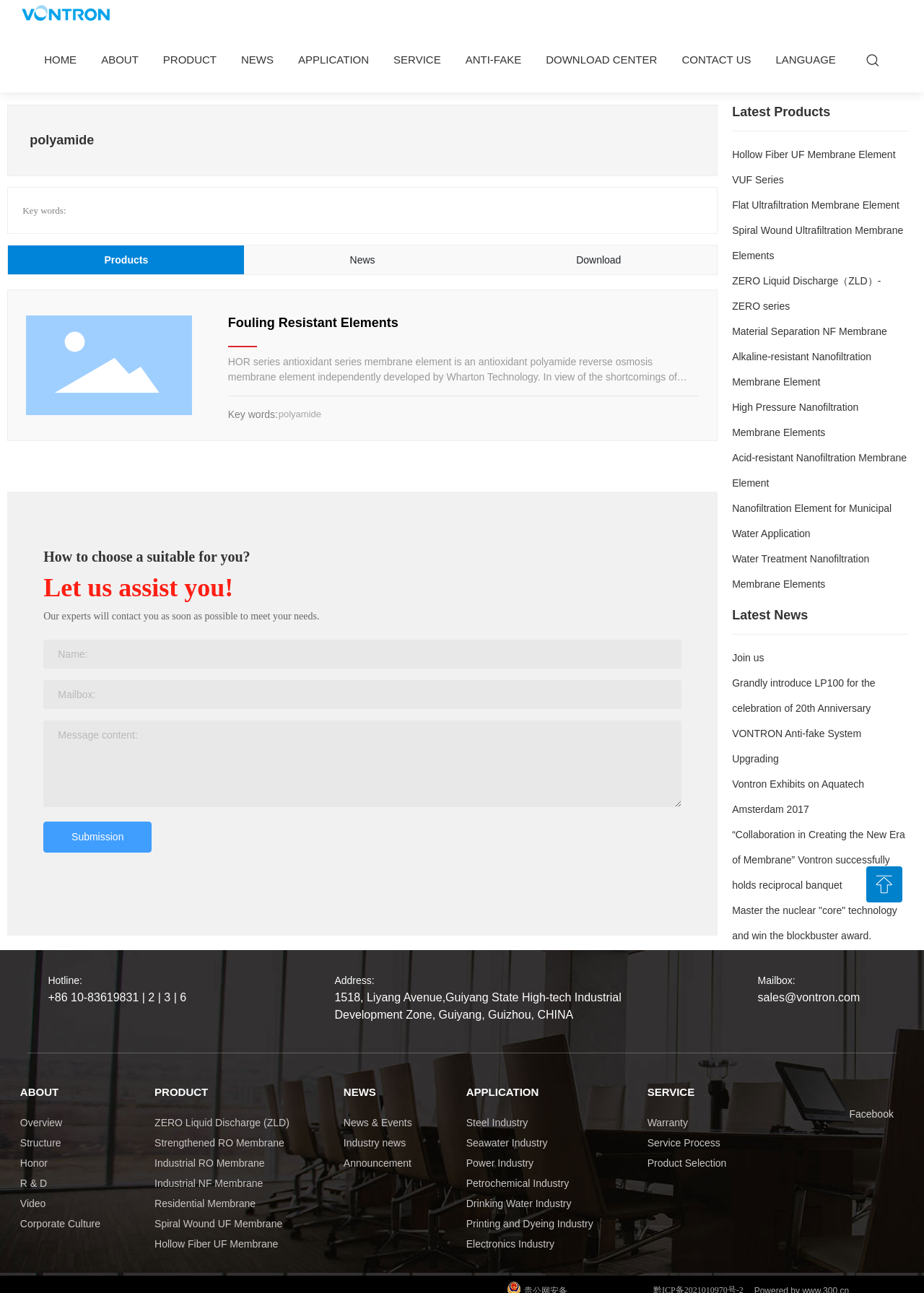What is the main product category?
Please utilize the information in the image to give a detailed response to the question.

I inferred the main product category by looking at the links and text on the webpage. There are multiple links and text related to membrane elements, such as 'Hollow Fiber UF Membrane Element VUF Series', 'Flat Ultrafiltration Membrane Element', and 'Spiral Wound Ultrafiltration Membrane Elements'. This suggests that the main product category is membrane elements.